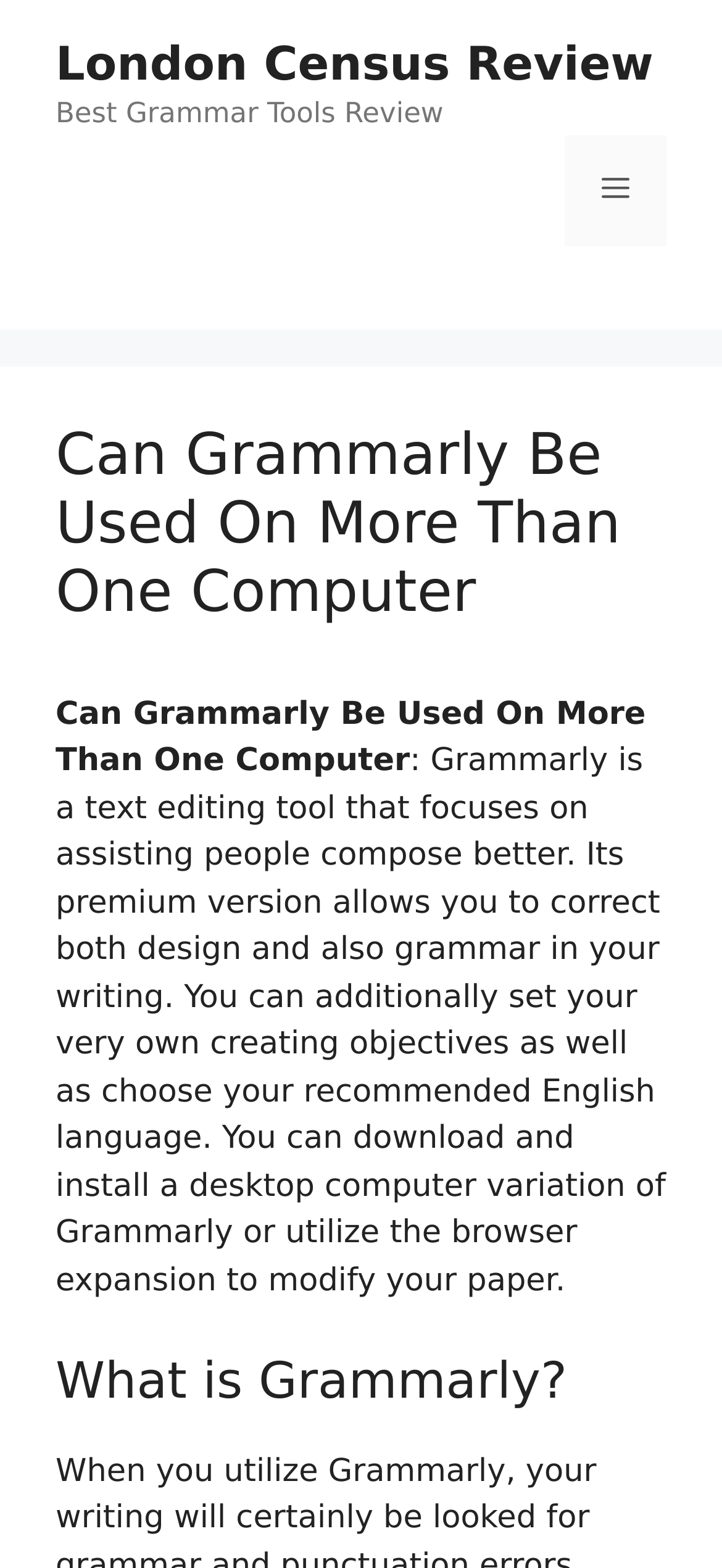What are the features of Grammarly's premium version?
Please provide a single word or phrase as the answer based on the screenshot.

Correct design and grammar